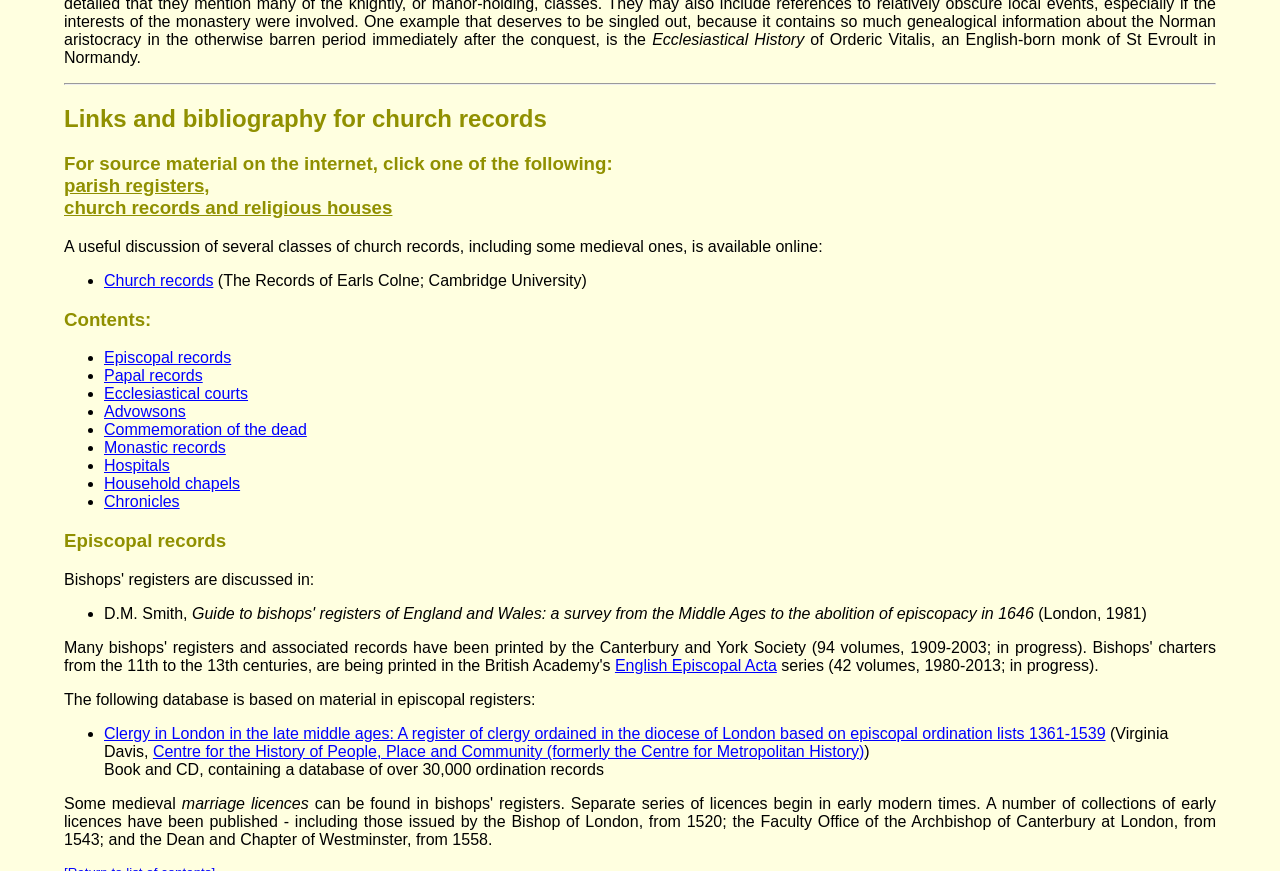Locate the bounding box coordinates of the element's region that should be clicked to carry out the following instruction: "Click on 'Church records'". The coordinates need to be four float numbers between 0 and 1, i.e., [left, top, right, bottom].

[0.081, 0.312, 0.167, 0.332]